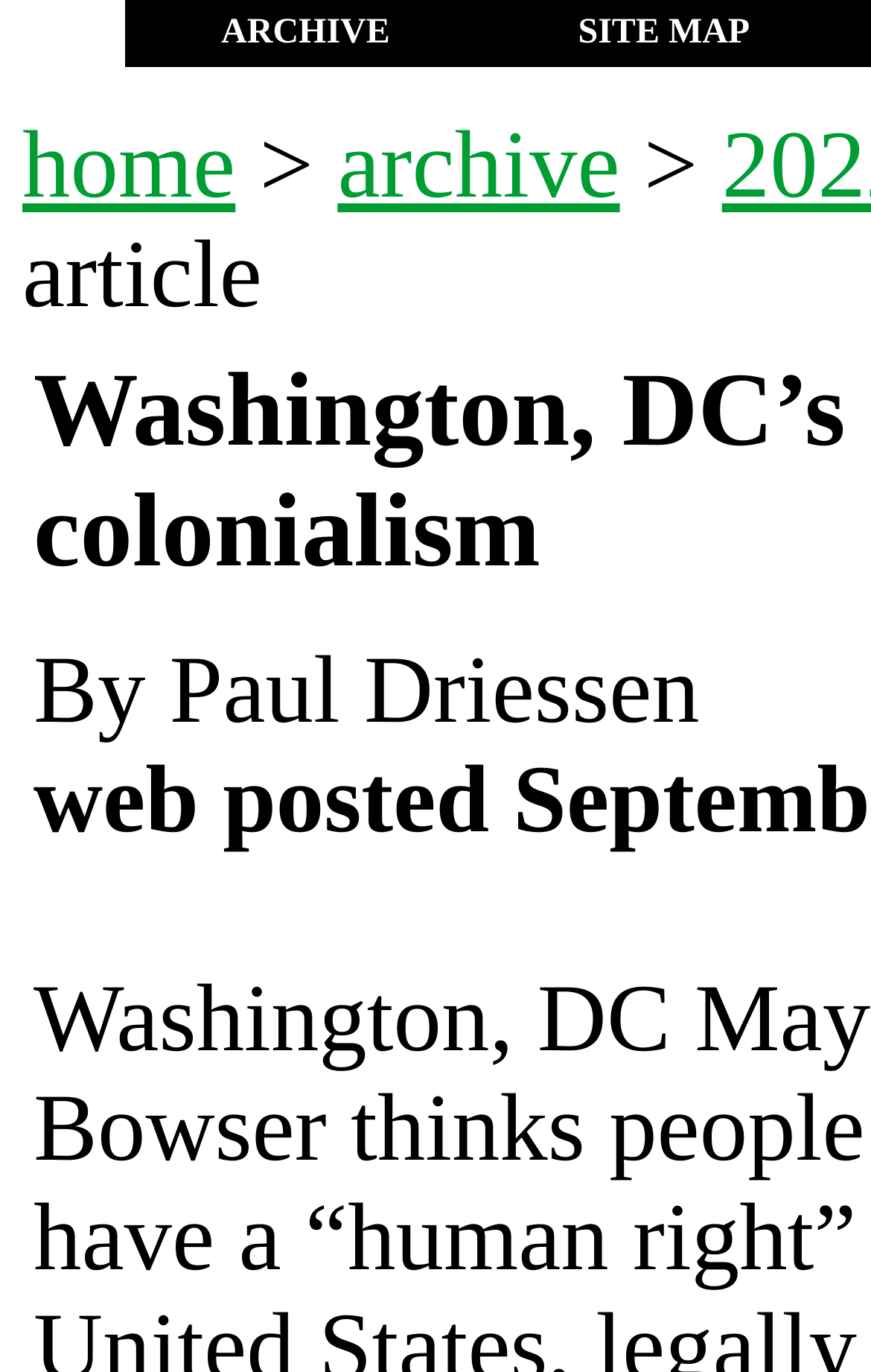Find the bounding box coordinates for the UI element whose description is: "SITE MAP". The coordinates should be four float numbers between 0 and 1, in the format [left, top, right, bottom].

[0.664, 0.01, 0.861, 0.037]